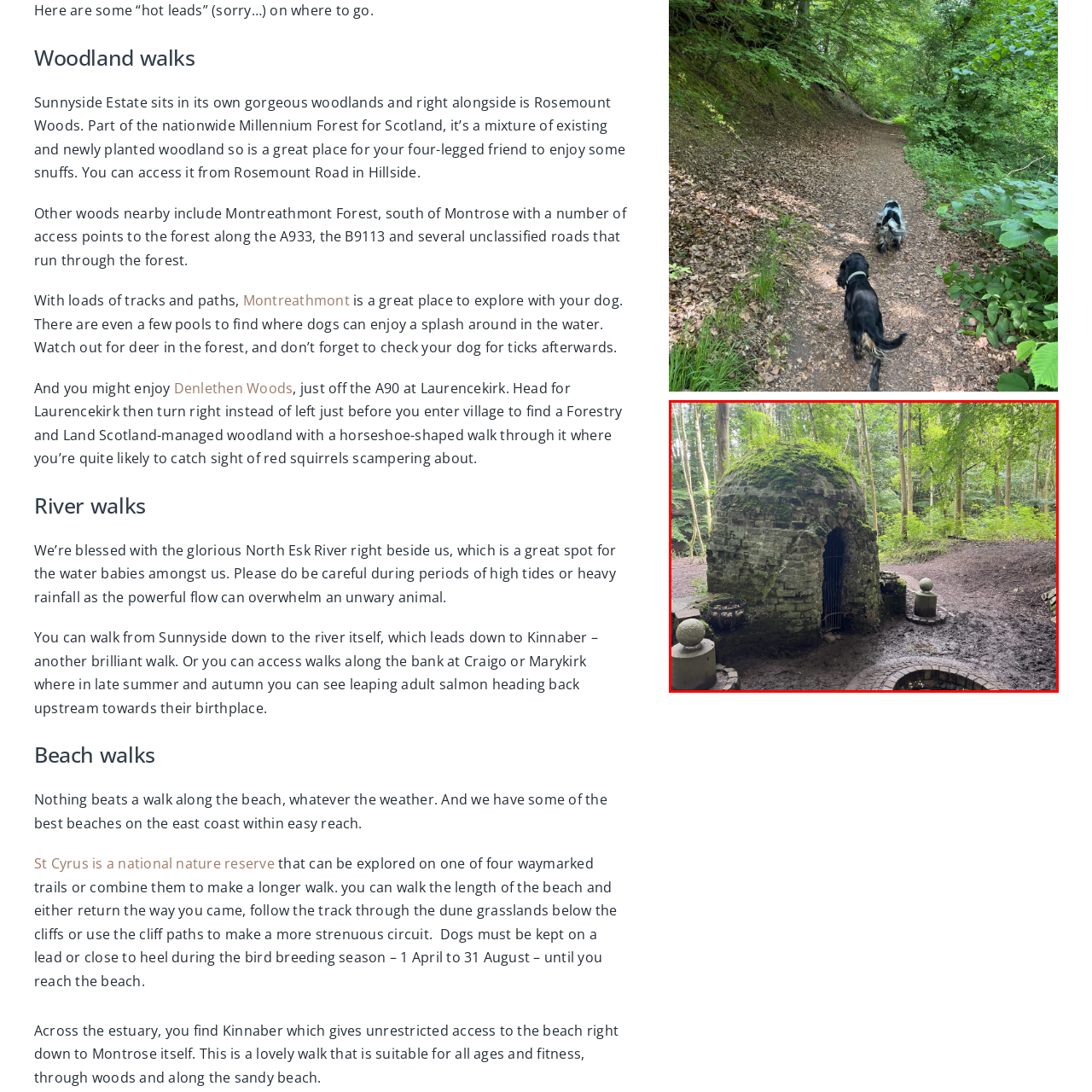What is surrounding the stone structure?
View the portion of the image encircled by the red bounding box and give a one-word or short phrase answer.

Smooth stone features